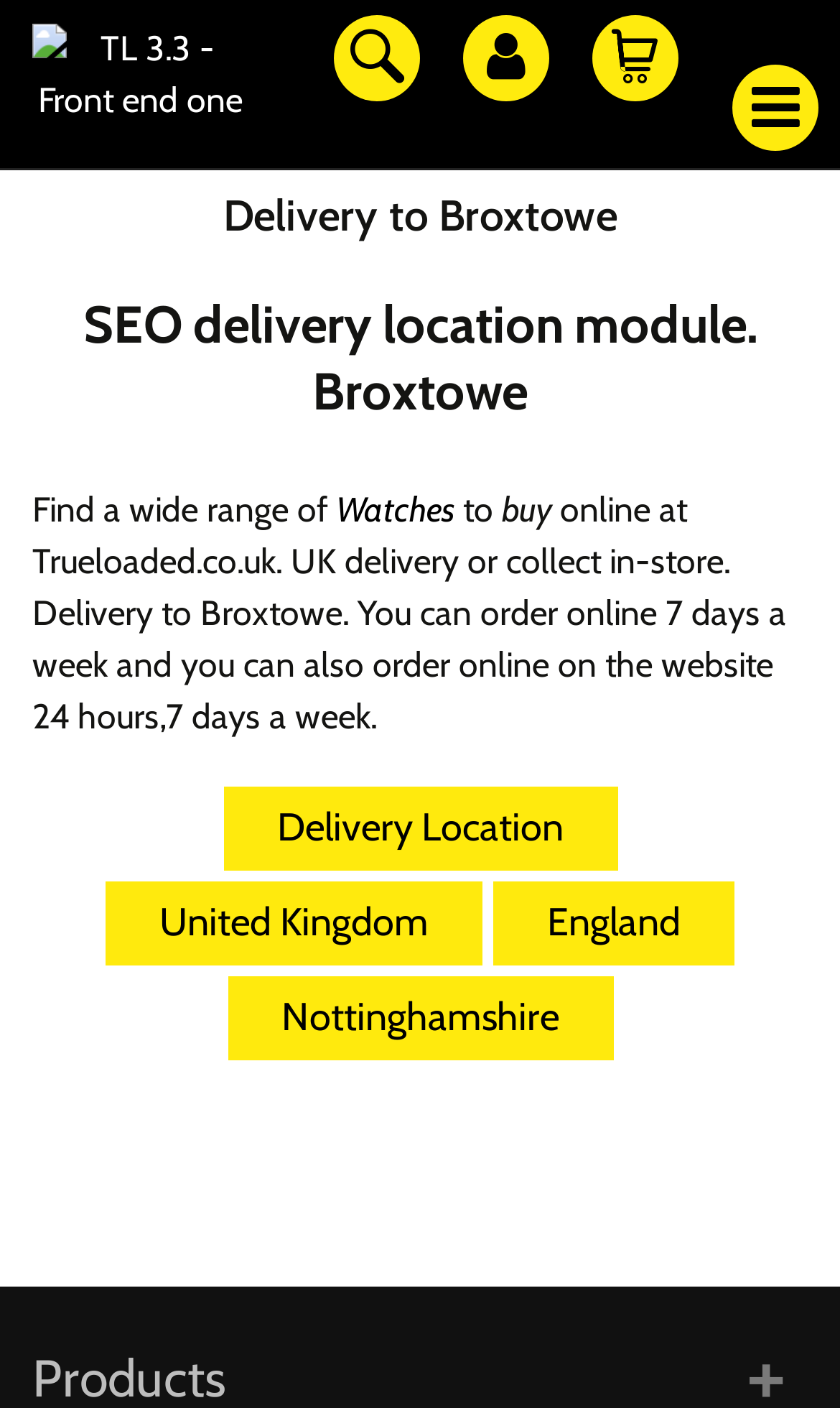Please identify the bounding box coordinates of the clickable area that will allow you to execute the instruction: "Subscribe to the mailing list".

None